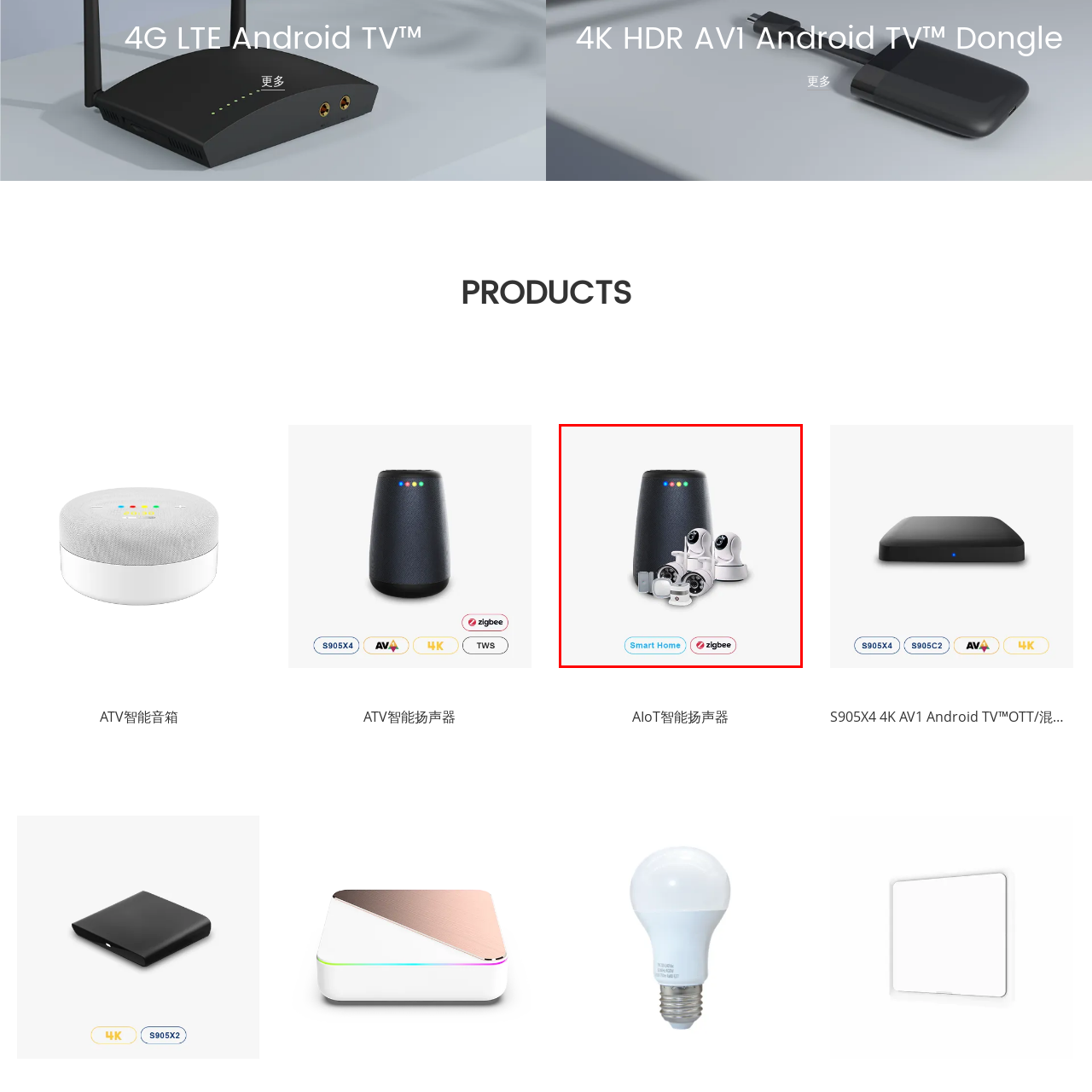What protocol is the smart home system compatible with?
Examine the visual content inside the red box and reply with a single word or brief phrase that best answers the question.

Zigbee